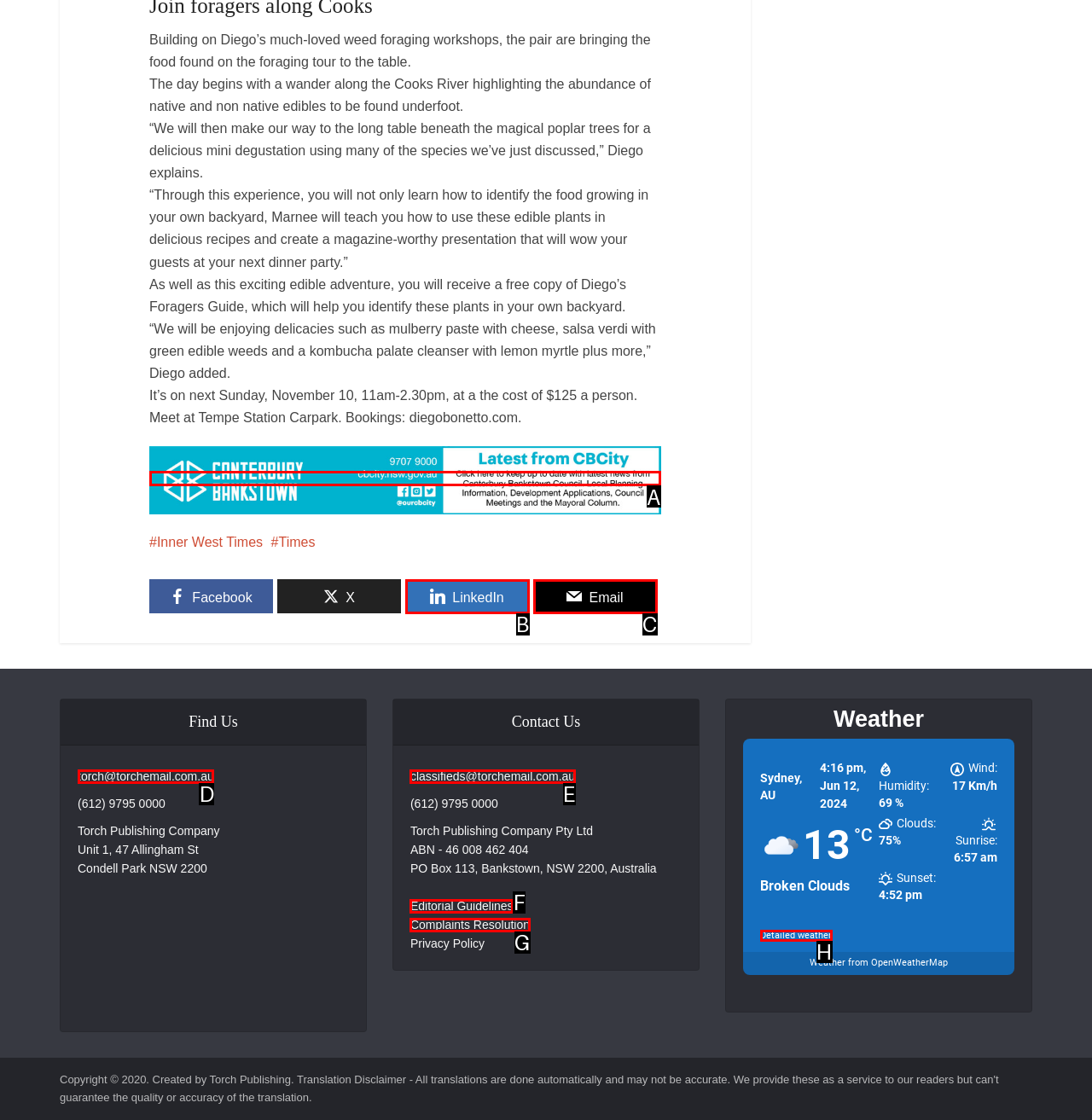Determine which option you need to click to execute the following task: Click on 'Canterbury Bankstown Council'. Provide your answer as a single letter.

A